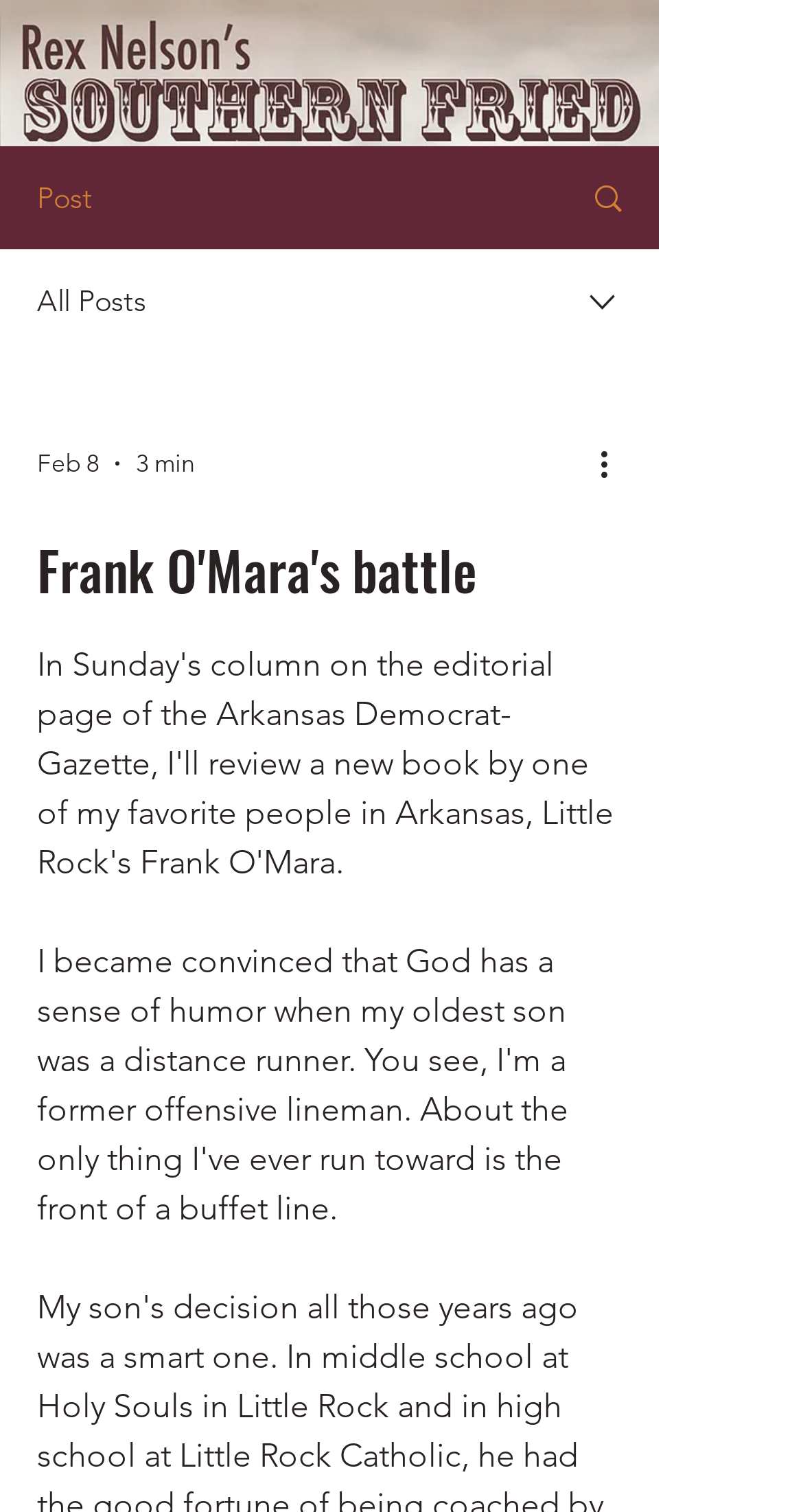Detail the various sections and features present on the webpage.

The webpage appears to be a blog post or article page. At the top-left corner, there is a logo image of "rex-nelson-southern-fried-logo.jpg" with a link attached to it. Below the logo, there is a "Post" label, followed by a link with an image, and then an "All Posts" label with another image. 

To the right of these elements, there is a combobox with a calendar icon, which is currently set to "Feb 8" and has an option for "3 min". Next to the combobox, there is a "More actions" button with an image. 

The main content of the page is a heading that reads "Frank O'Mara's battle", which is positioned below the aforementioned elements.